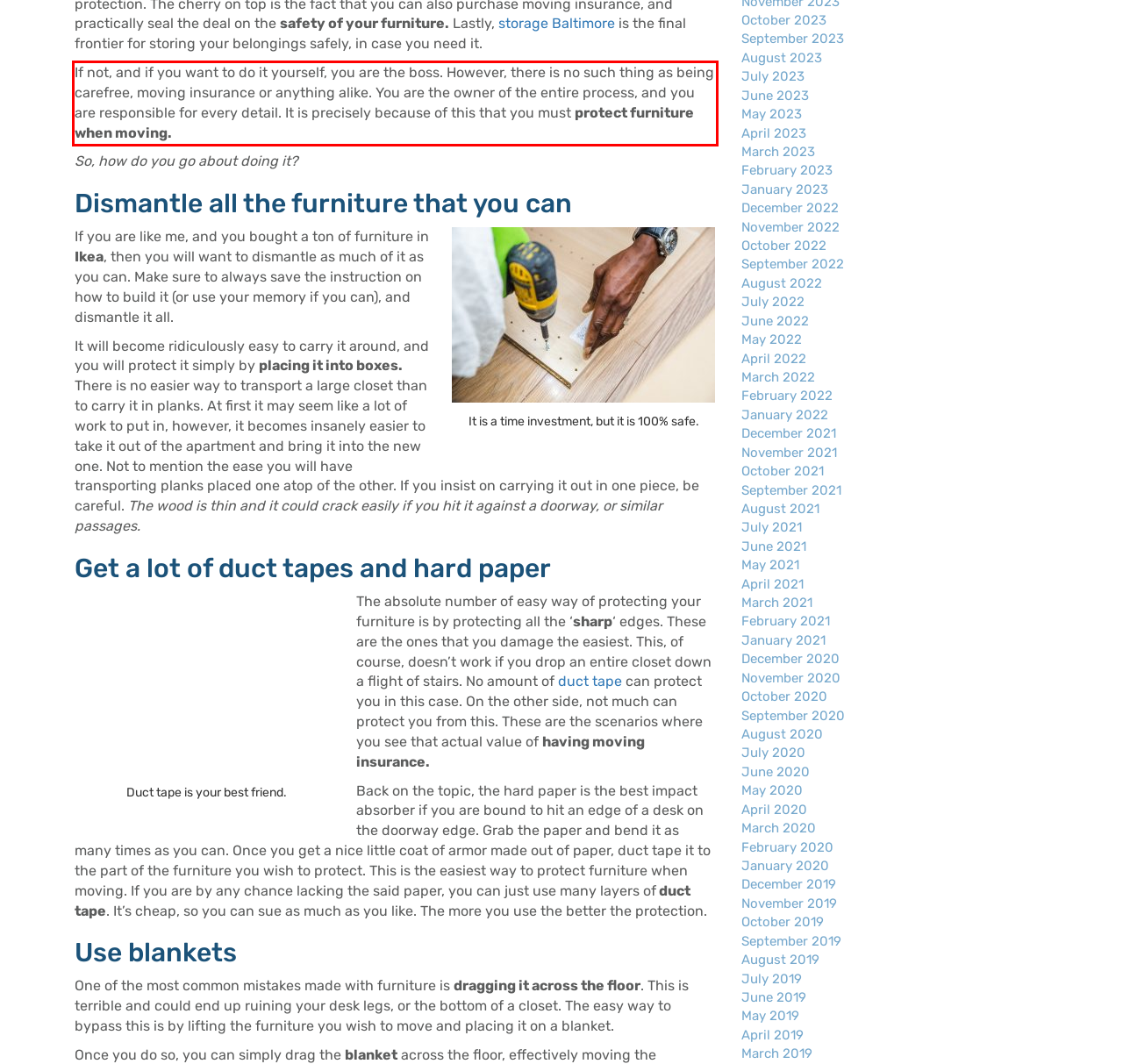Look at the webpage screenshot and recognize the text inside the red bounding box.

If not, and if you want to do it yourself, you are the boss. However, there is no such thing as being carefree, moving insurance or anything alike. You are the owner of the entire process, and you are responsible for every detail. It is precisely because of this that you must protect furniture when moving.